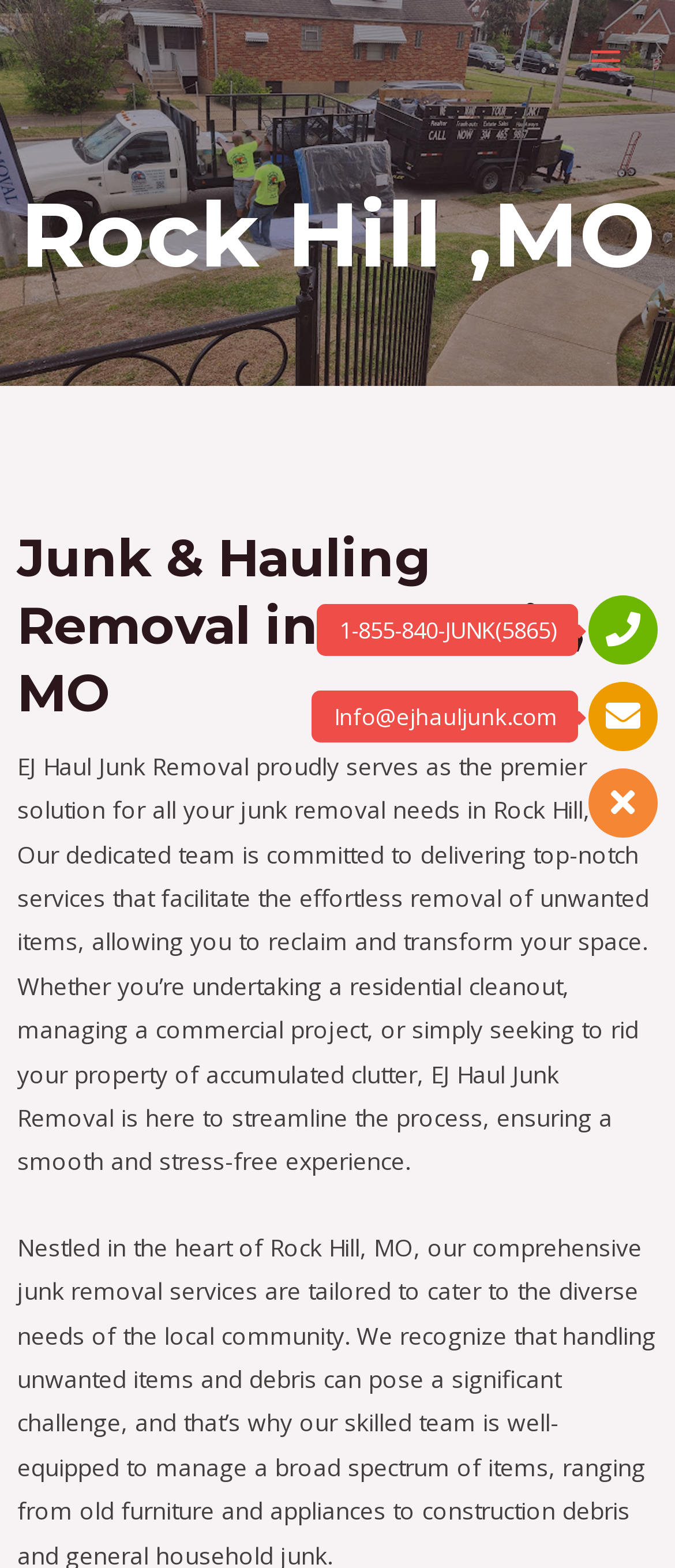Create a detailed summary of the webpage's content and design.

The webpage is about EJ Haul Junk Removal, a junk removal service in Clayton, MO, and Rock Hill, MO. At the top right corner, there is a "MAIN MENU" button. Next to it, there is a small image. 

Below the top section, there are two headings. The first heading is "Rock Hill,MO" and is located at the top left of the page. The second heading, "Junk & Hauling Removal in Rock Hill, MO", is larger and spans almost the entire width of the page.

Under the headings, there is a paragraph of text that describes the services offered by EJ Haul Junk Removal. The text explains that the company provides top-notch junk removal services for residential and commercial projects, and helps customers reclaim their space.

At the bottom of the page, there are three links. The first link is a "Call" button with a phone icon, located at the bottom right corner. The second link is a phone number, "1-855-840-JUNK(5865)", and the third link is an email address, "Info@ejhauljunk.com". There is also a fourth link with a Facebook icon.